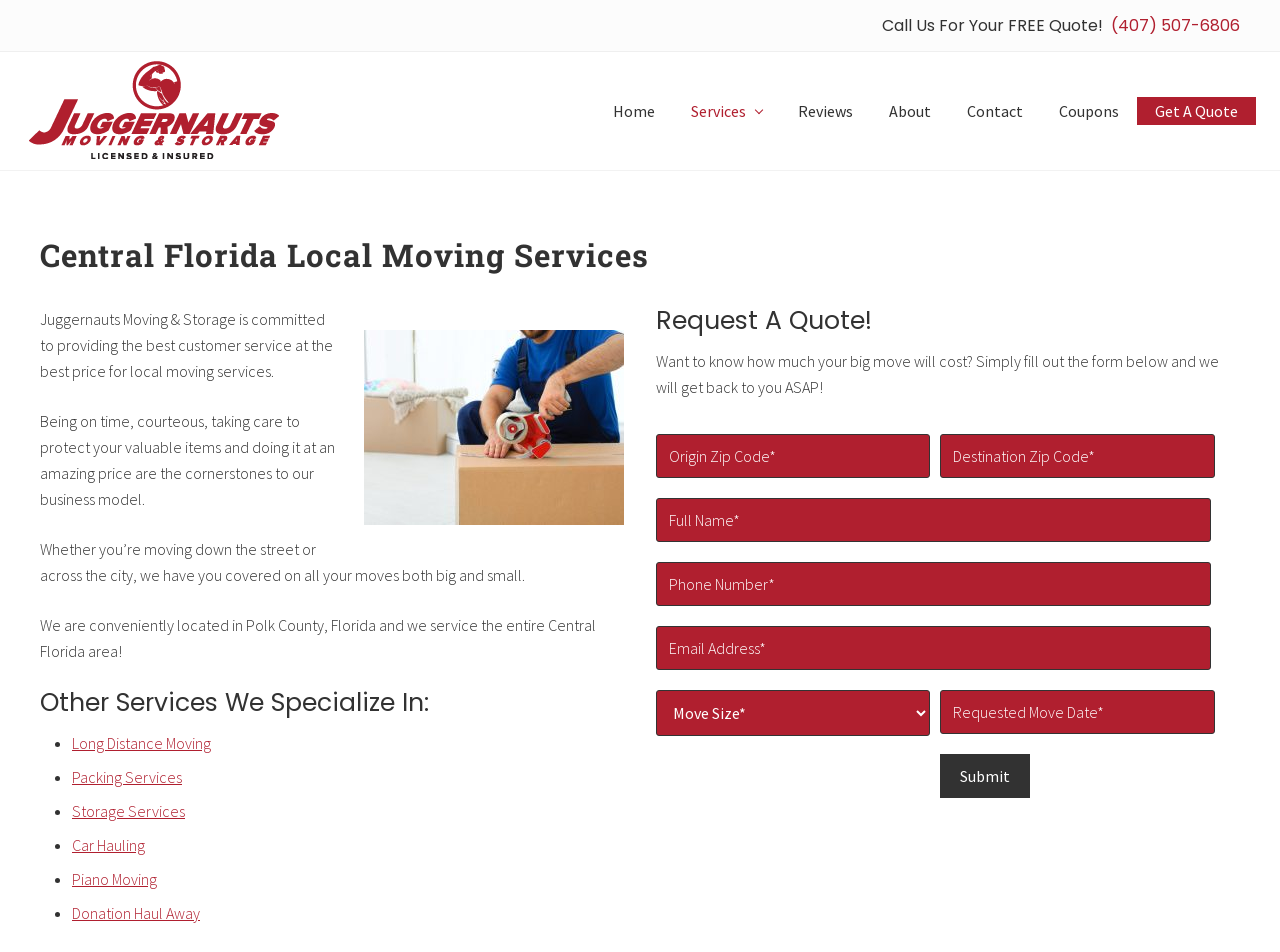Please provide the bounding box coordinates for the UI element as described: "Juggernauts Moving". The coordinates must be four floats between 0 and 1, represented as [left, top, right, bottom].

[0.023, 0.064, 0.218, 0.169]